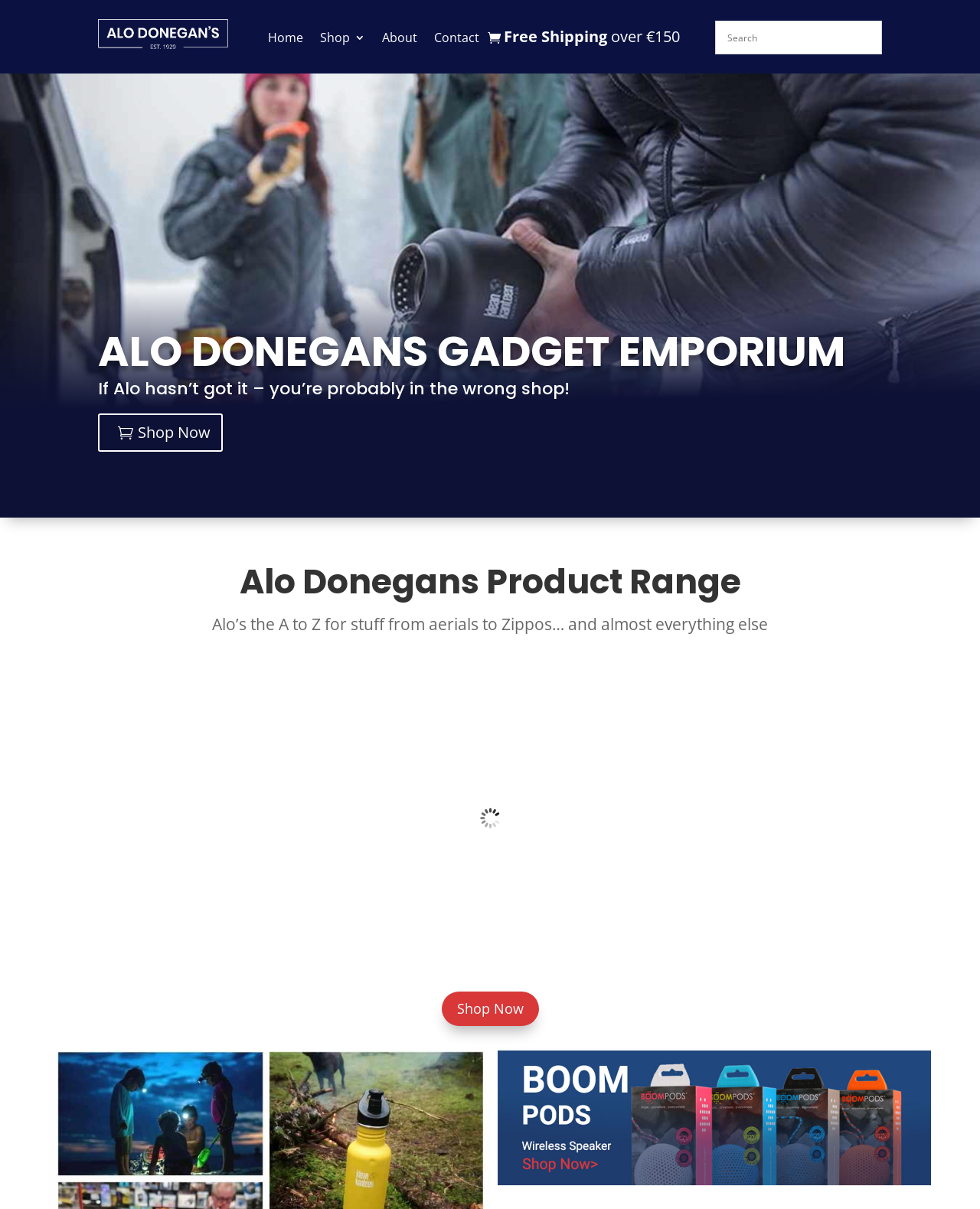Locate the bounding box coordinates of the area you need to click to fulfill this instruction: 'Click on the 'Shop Now' button'. The coordinates must be in the form of four float numbers ranging from 0 to 1: [left, top, right, bottom].

[0.1, 0.342, 0.227, 0.374]